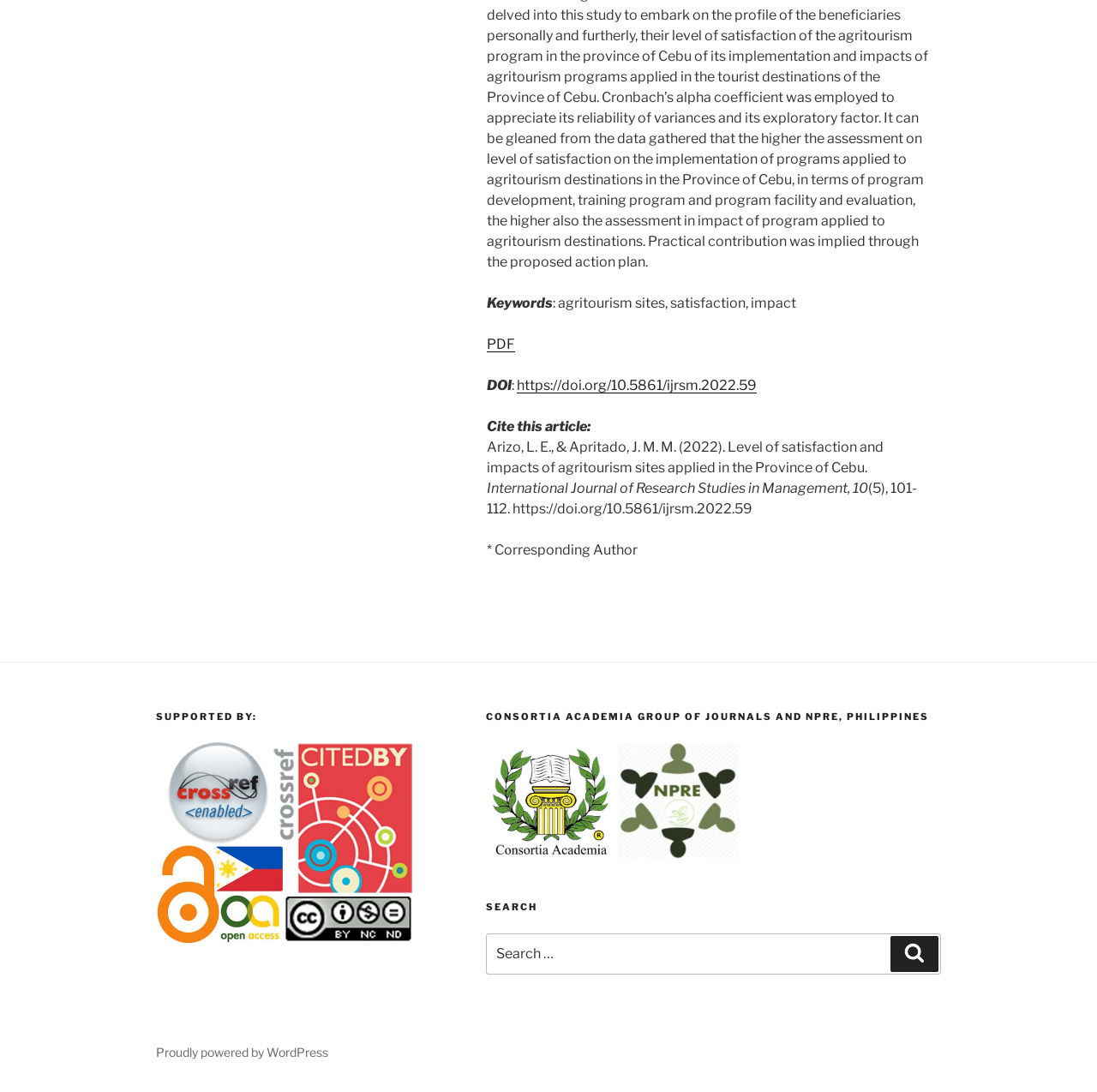What is the purpose of the search bar?
Give a detailed and exhaustive answer to the question.

The search bar is located in the footer of the page and has a label 'Search for:' next to it. This suggests that the purpose of the search bar is to allow users to search the website for specific content.